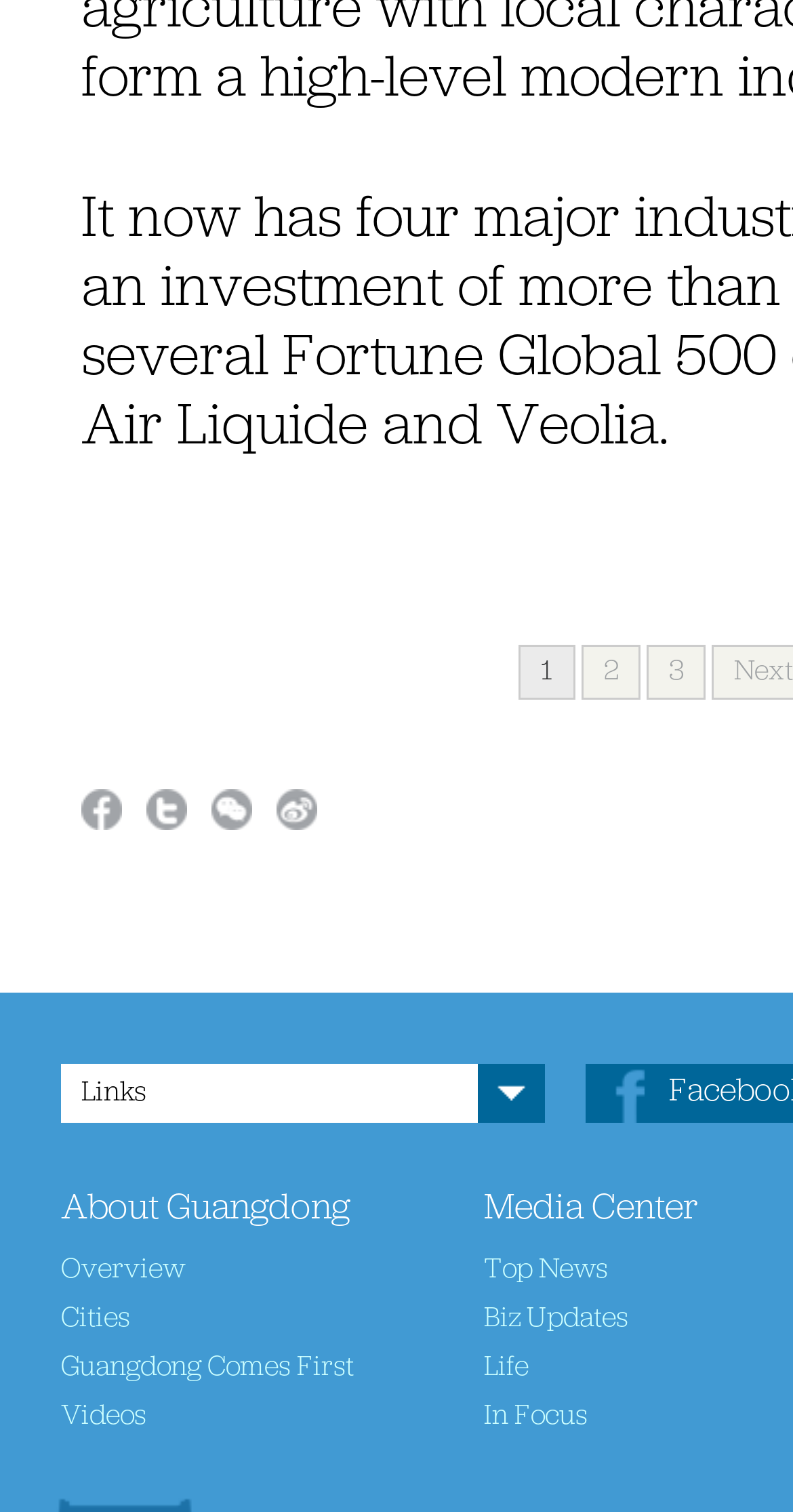Show the bounding box coordinates of the region that should be clicked to follow the instruction: "Watch 'Videos'."

[0.077, 0.927, 0.185, 0.947]